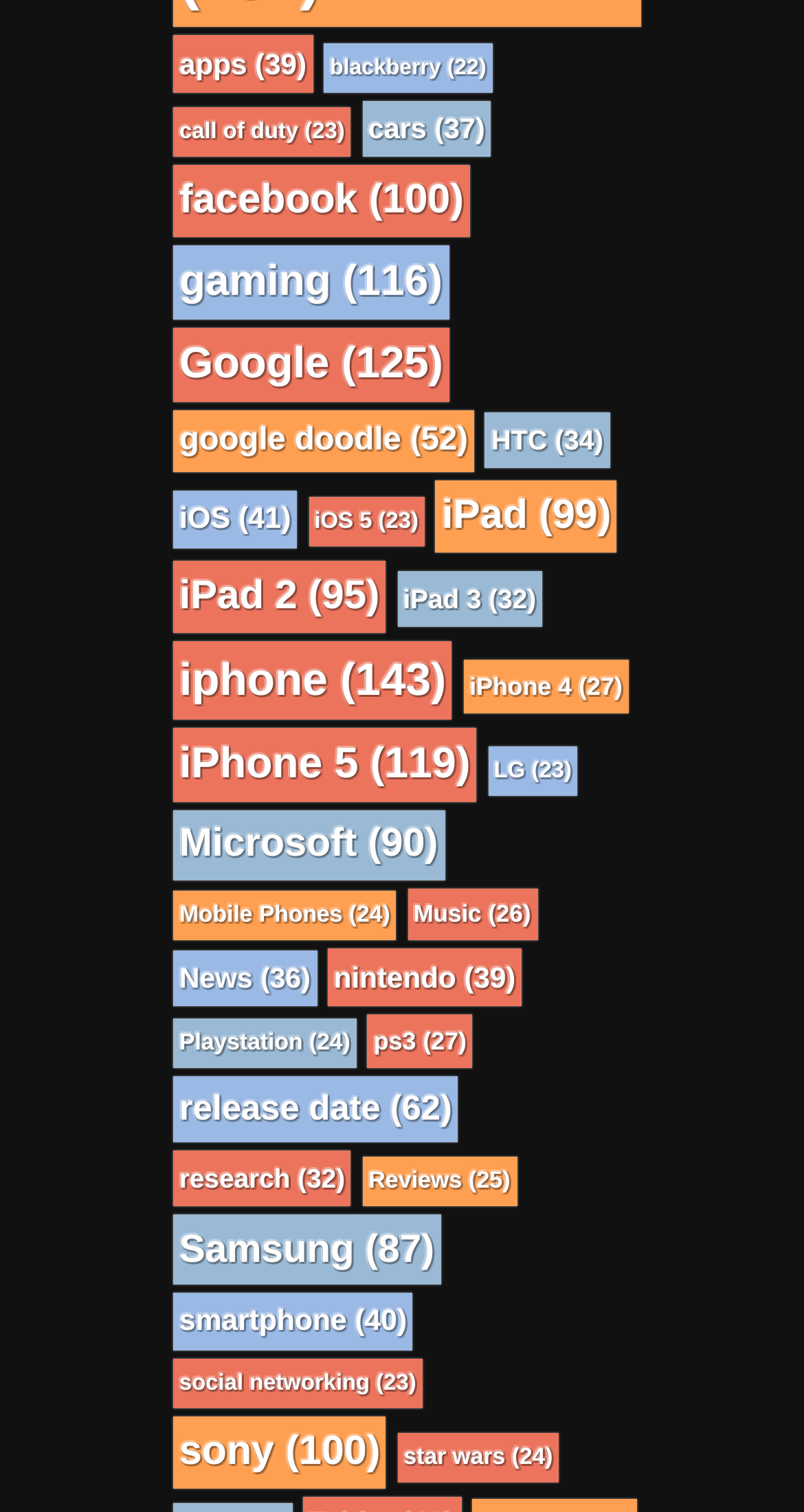Answer the question below in one word or phrase:
How many categories are there on this webpage?

31